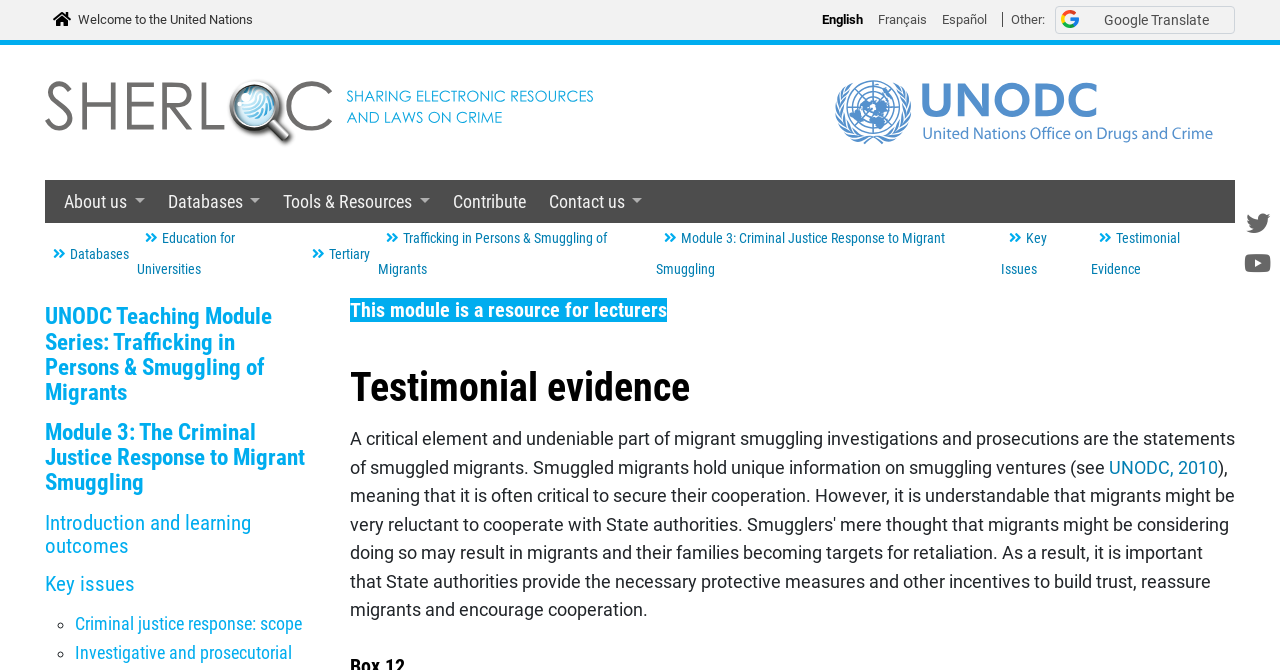Using the element description provided, determine the bounding box coordinates in the format (top-left x, top-left y, bottom-right x, bottom-right y). Ensure that all values are floating point numbers between 0 and 1. Element description: Education for Universities

[0.107, 0.344, 0.184, 0.415]